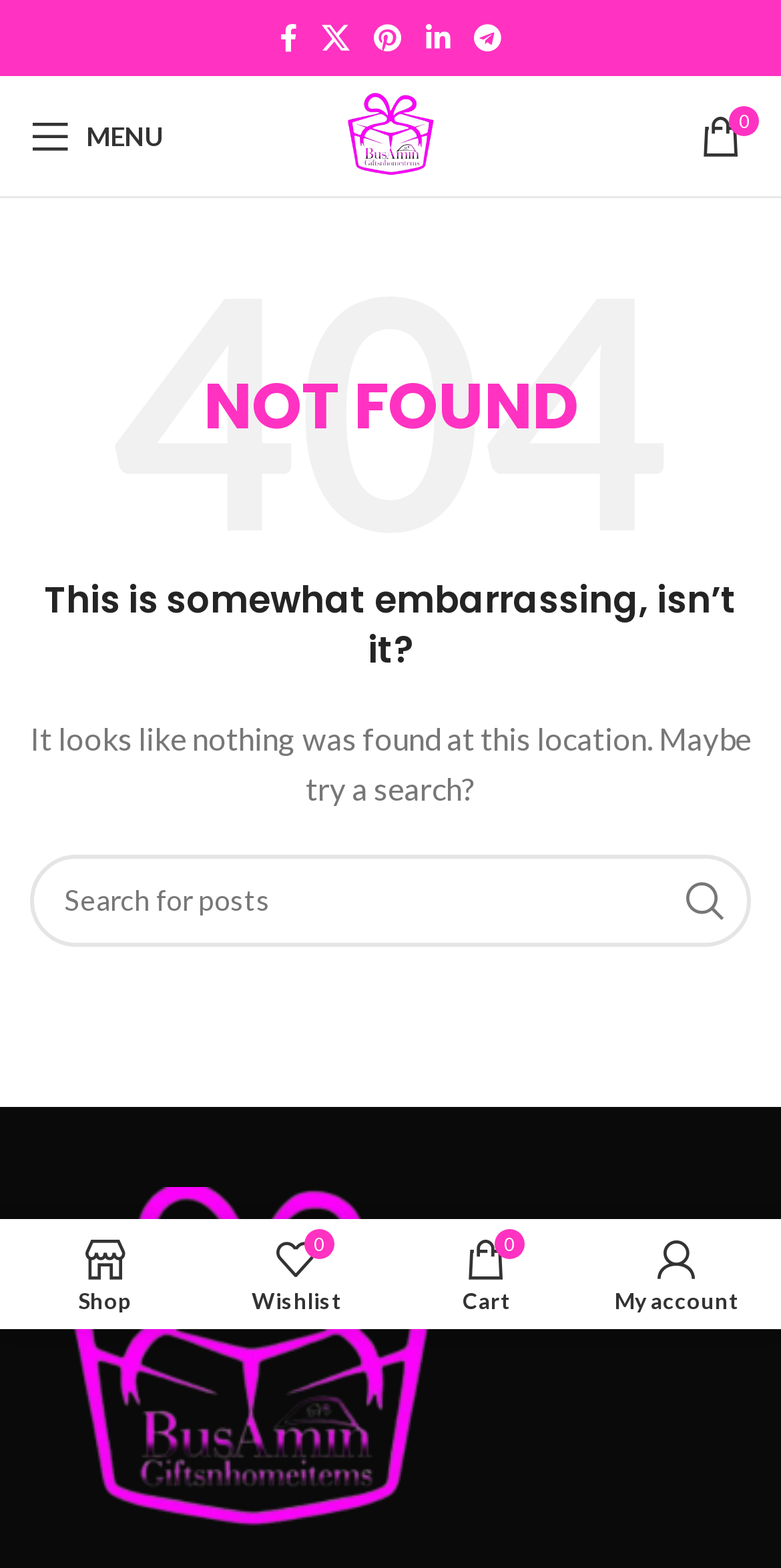Locate and extract the headline of this webpage.

This is somewhat embarrassing, isn’t it?